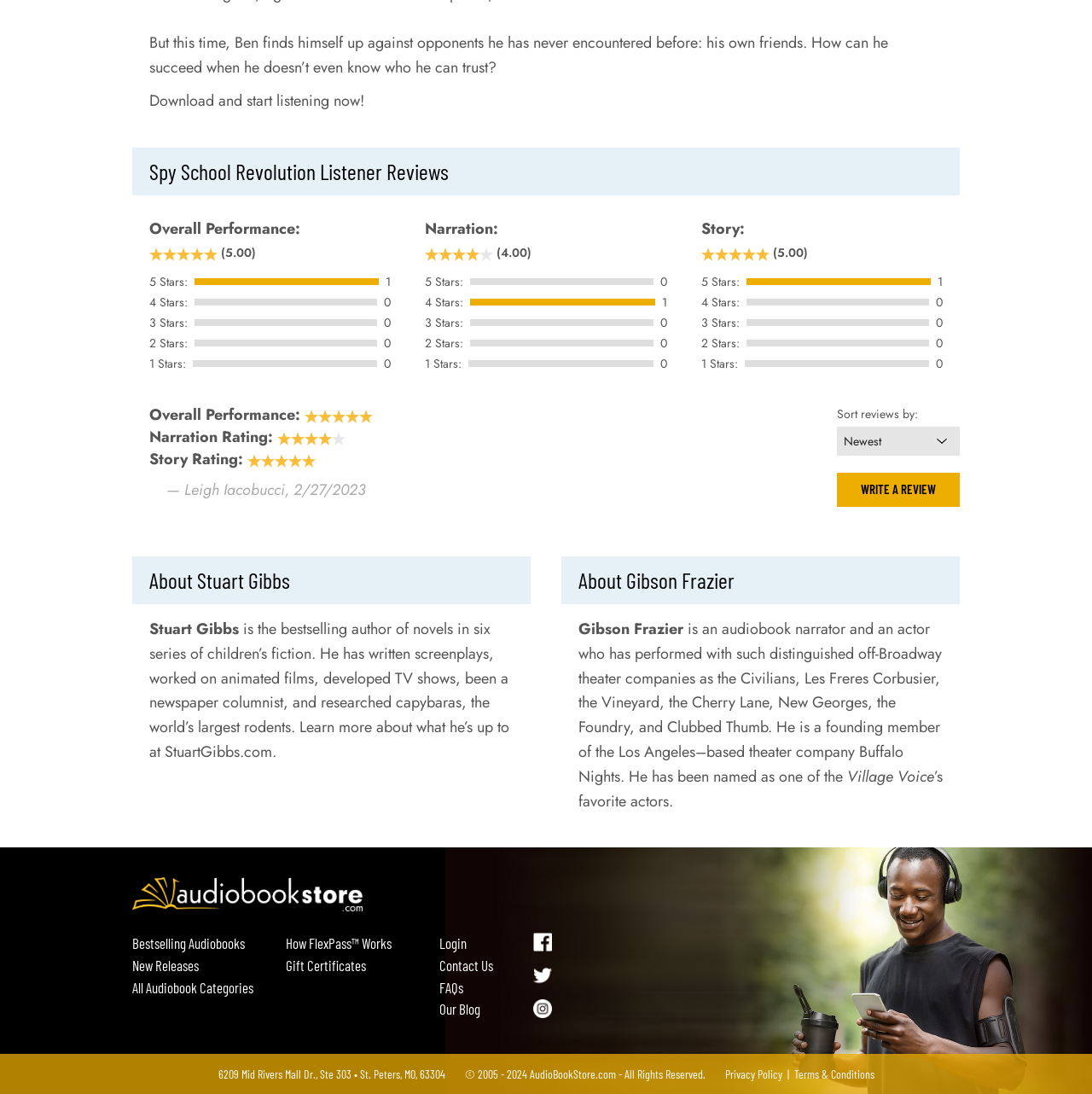Please find the bounding box coordinates of the section that needs to be clicked to achieve this instruction: "Login".

[0.402, 0.853, 0.465, 0.873]